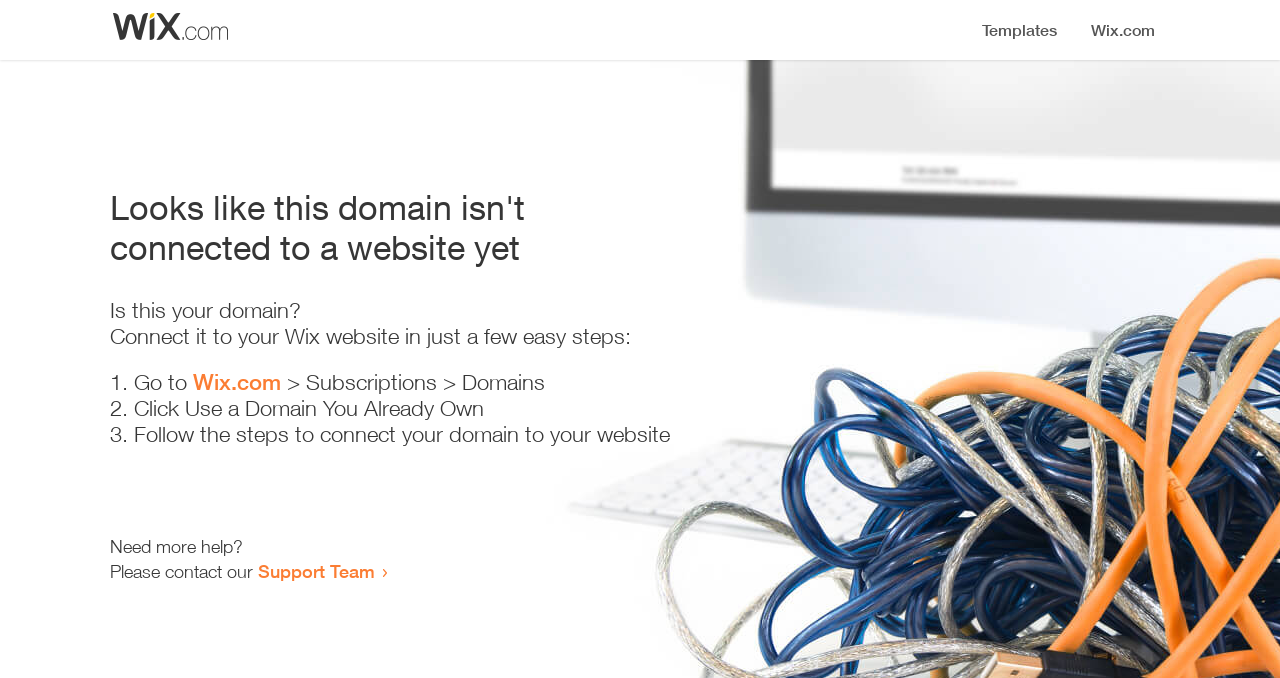What is the current state of the domain?
Based on the image, respond with a single word or phrase.

Not connected to a website